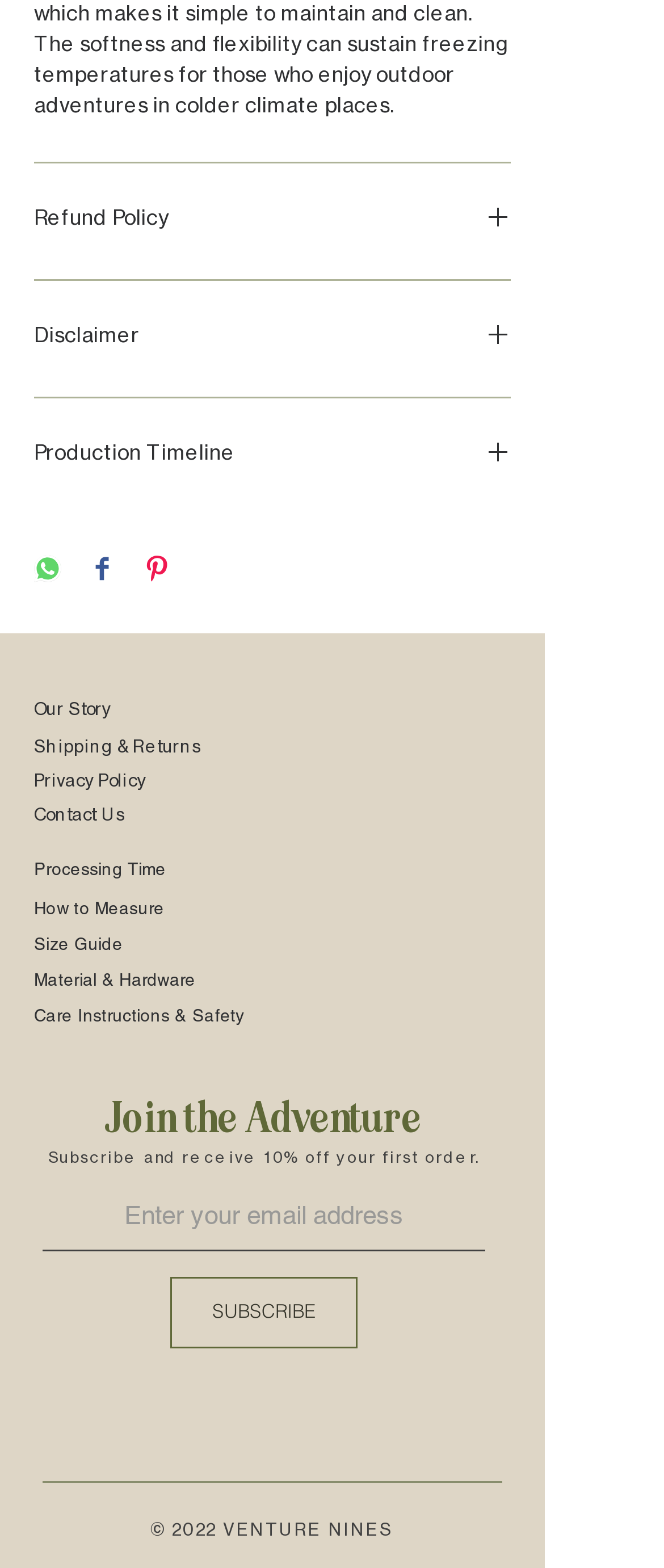Find the bounding box coordinates of the element to click in order to complete this instruction: "Read the manga description". The bounding box coordinates must be four float numbers between 0 and 1, denoted as [left, top, right, bottom].

None